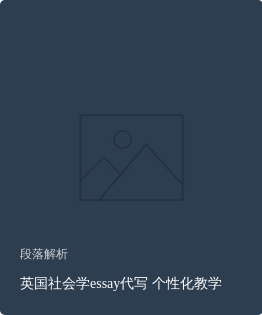Please respond to the question using a single word or phrase:
What is the emphasis of the article?

Tailored approaches to essay writing